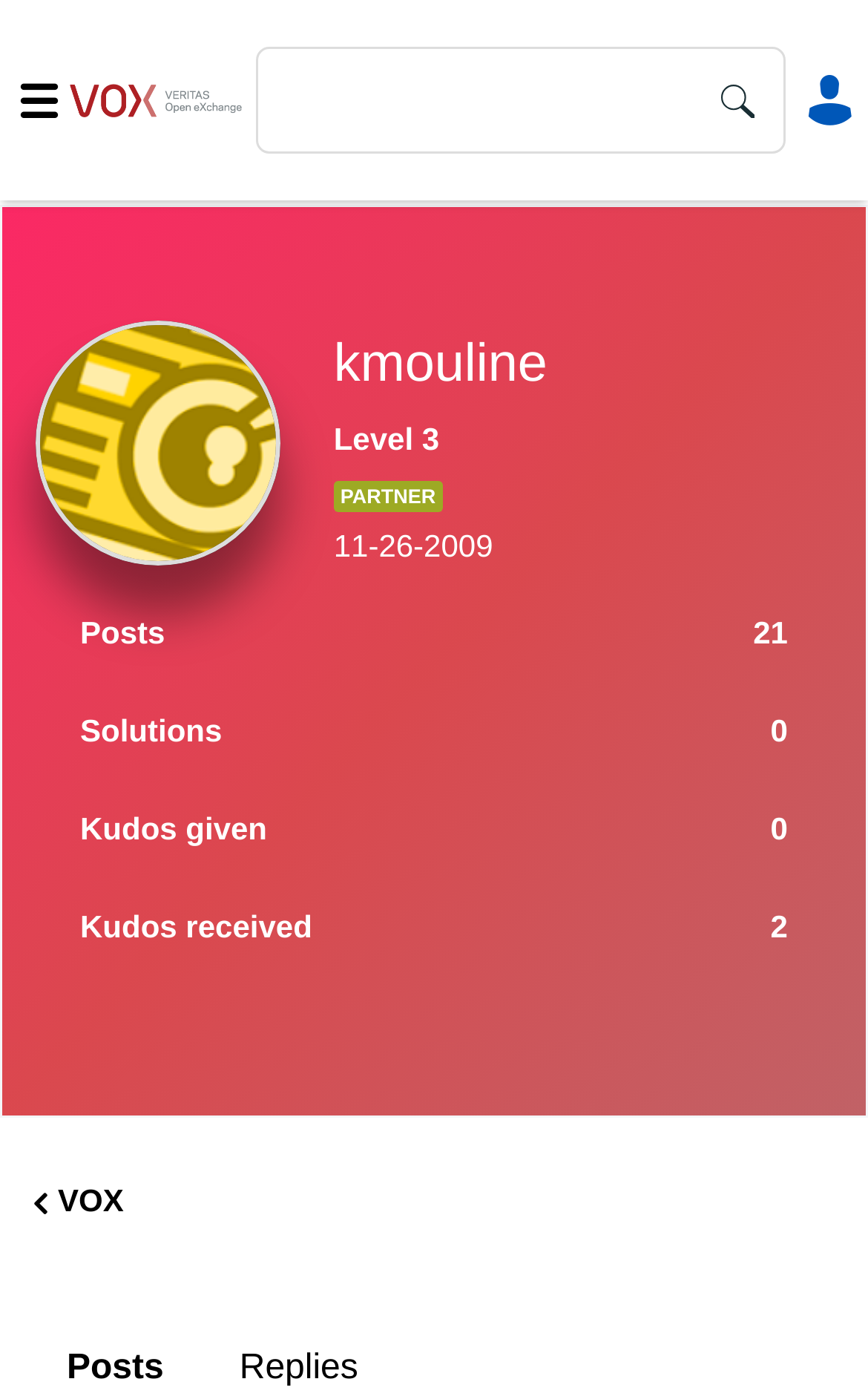Respond to the following query with just one word or a short phrase: 
What is the current level of the user?

Level 3